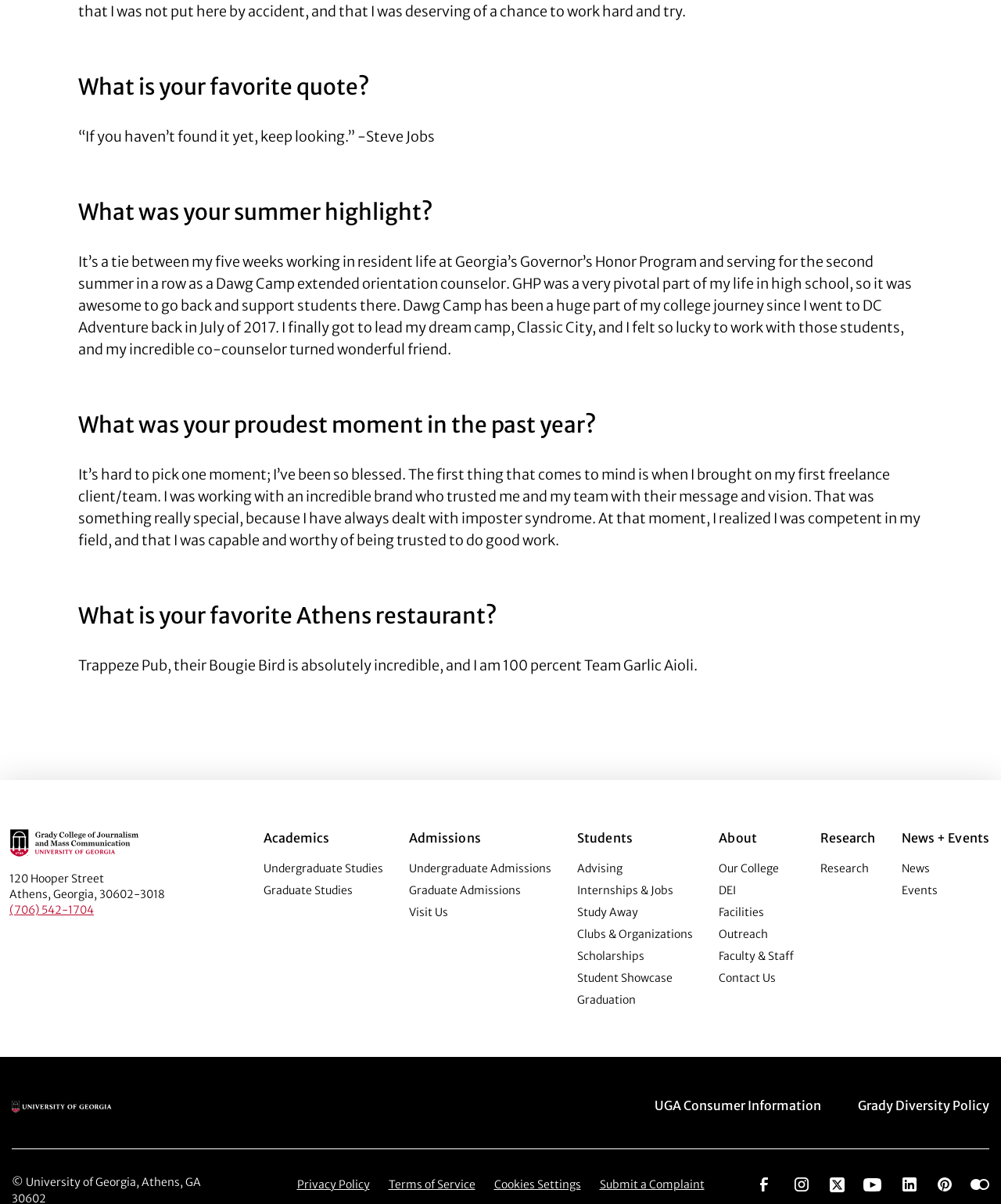Specify the bounding box coordinates of the area that needs to be clicked to achieve the following instruction: "Check the 'About' section".

[0.718, 0.689, 0.756, 0.702]